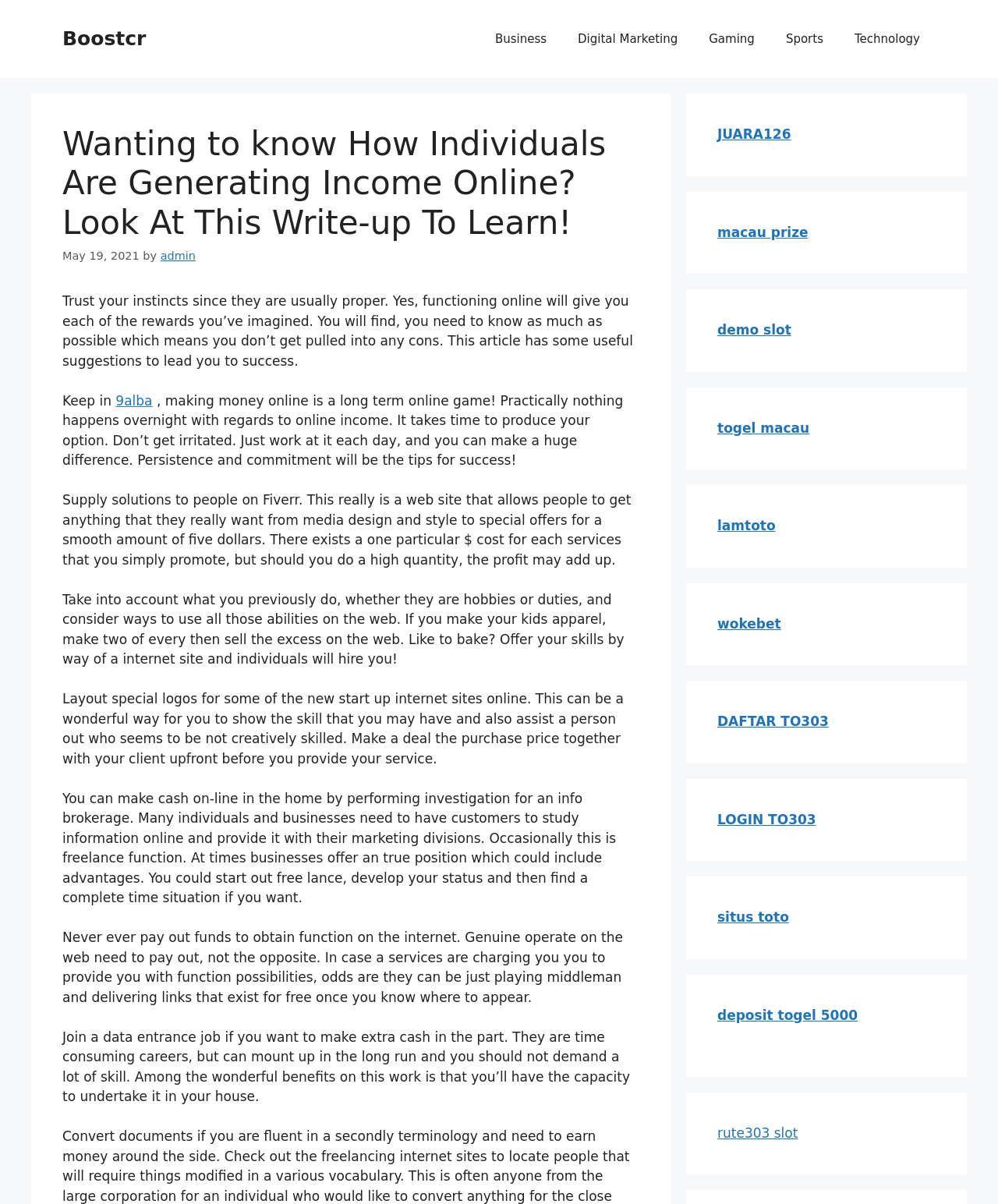Please specify the bounding box coordinates of the clickable section necessary to execute the following command: "Click on the 'Business' link".

[0.48, 0.013, 0.563, 0.052]